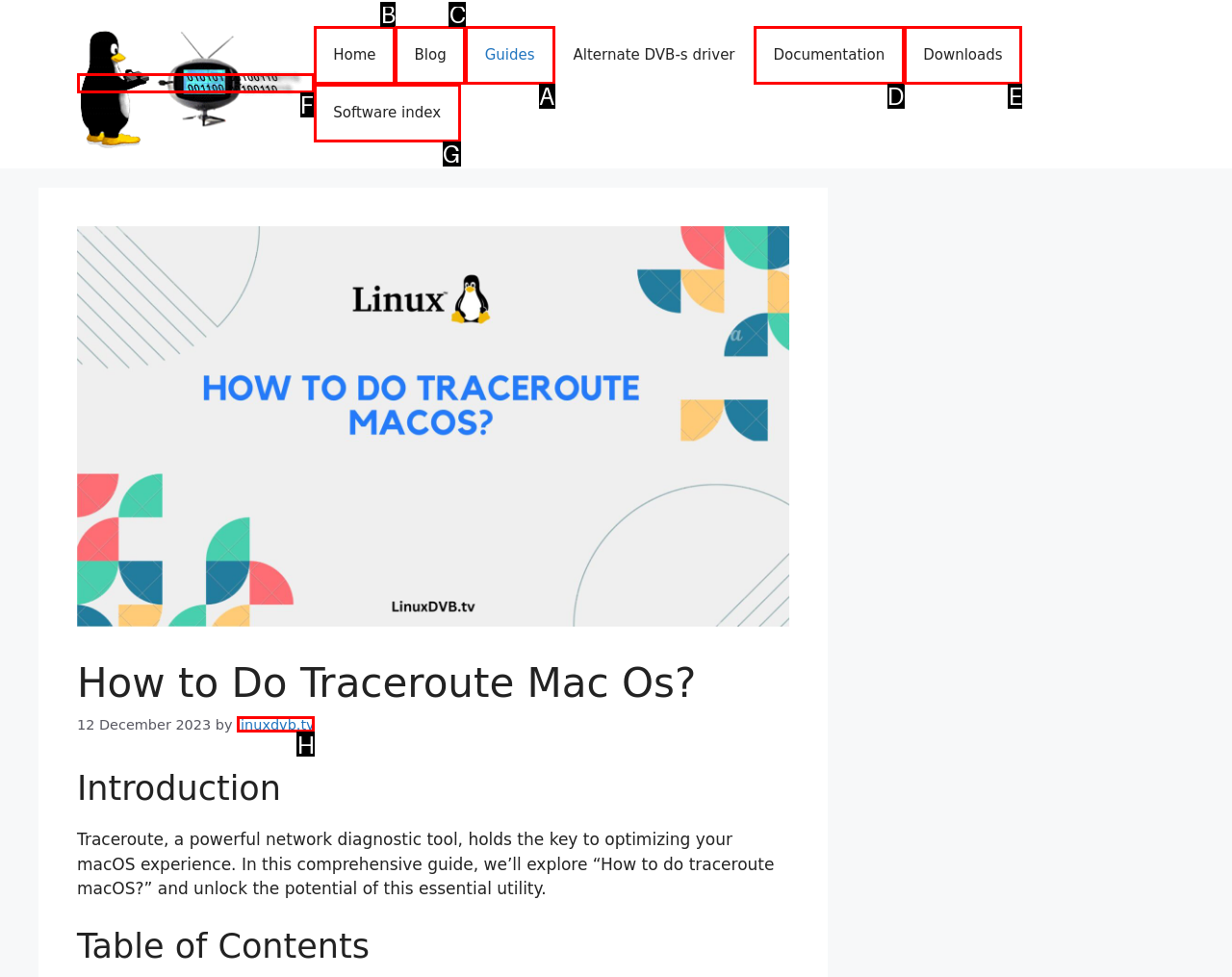Which HTML element should be clicked to complete the task: view guides? Answer with the letter of the corresponding option.

A